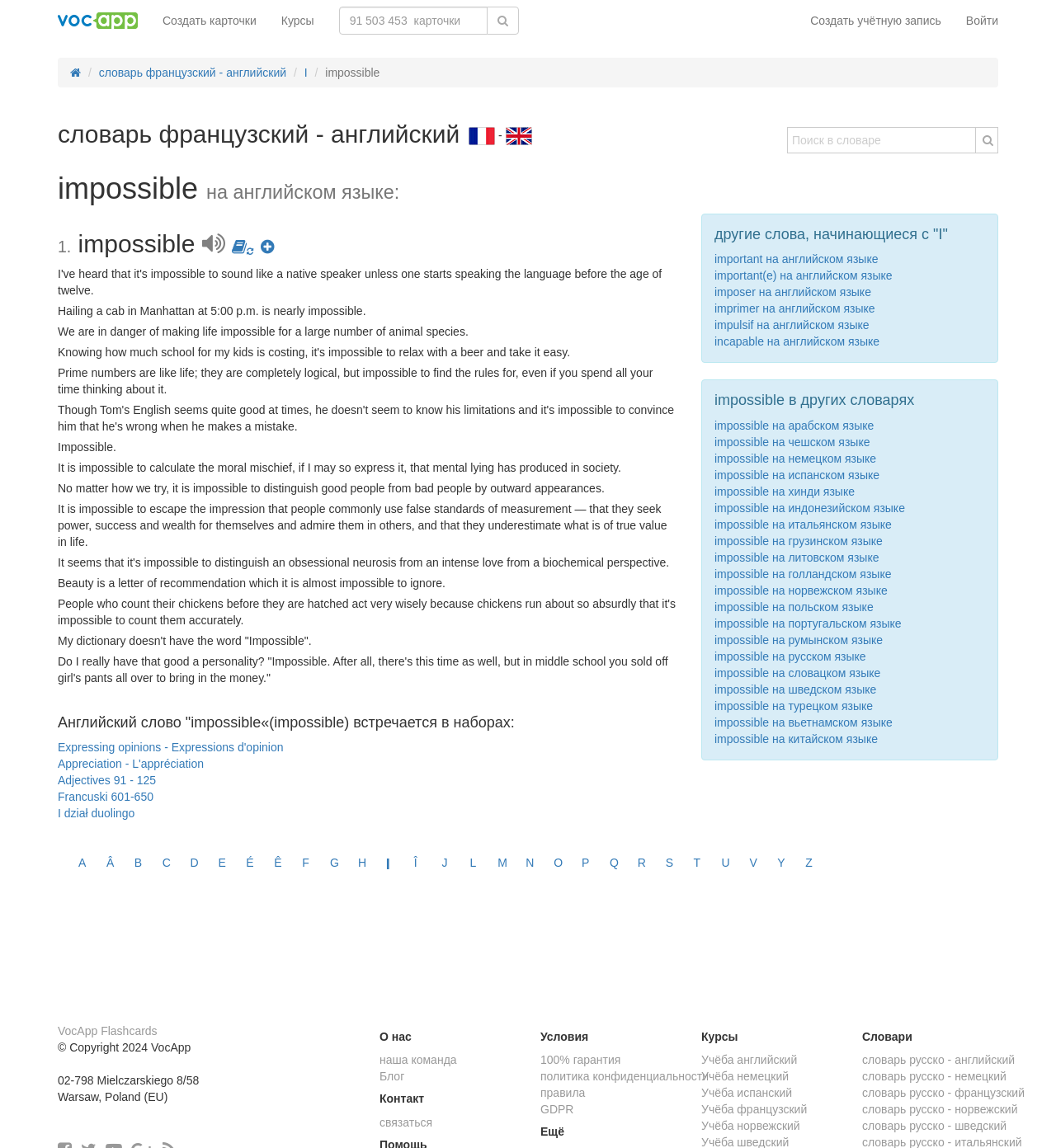How many example sentences are provided for the word 'impossible'?
Answer the question based on the image using a single word or a brief phrase.

8